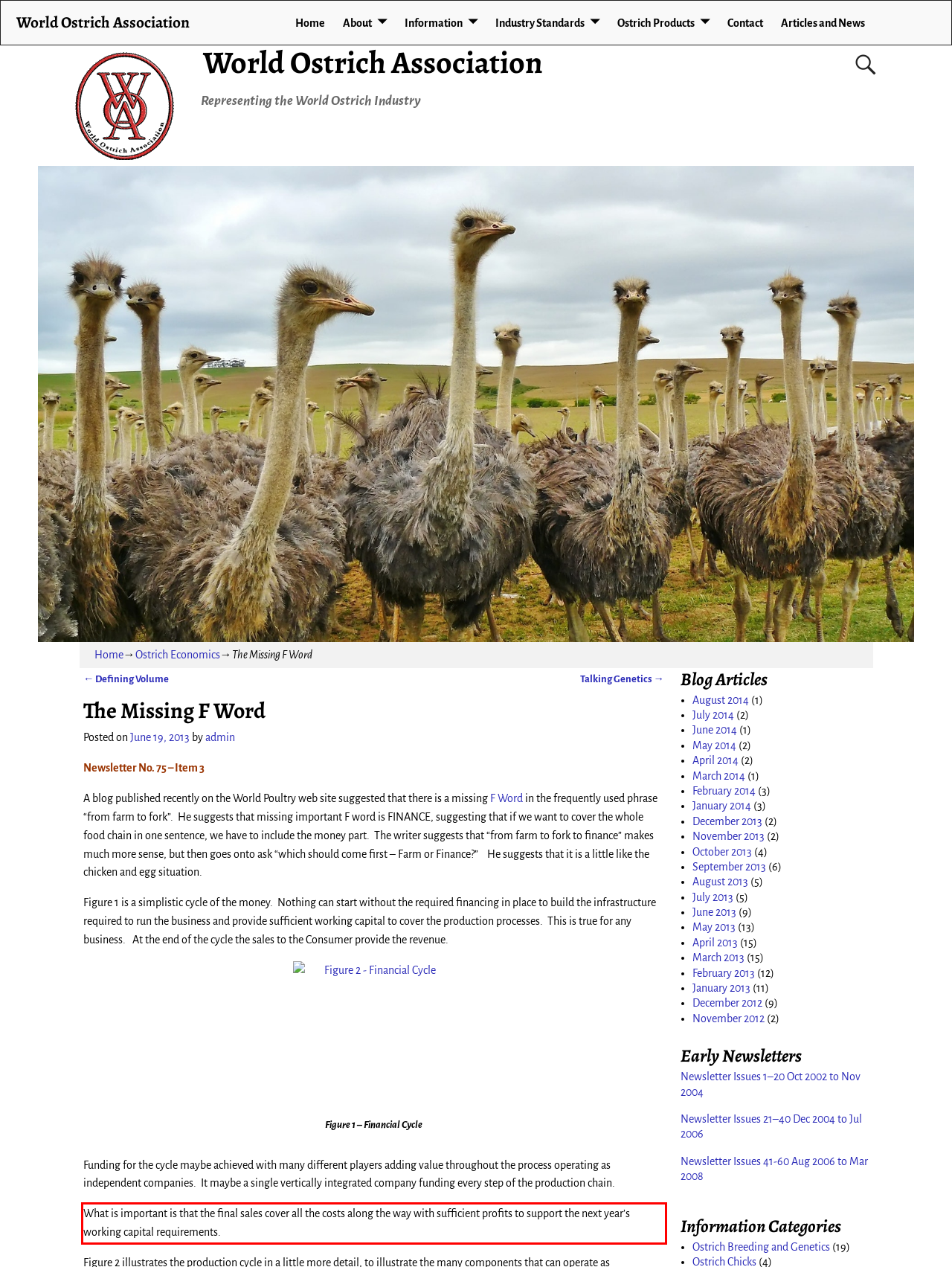Given a webpage screenshot with a red bounding box, perform OCR to read and deliver the text enclosed by the red bounding box.

What is important is that the final sales cover all the costs along the way with sufficient profits to support the next year’s working capital requirements.